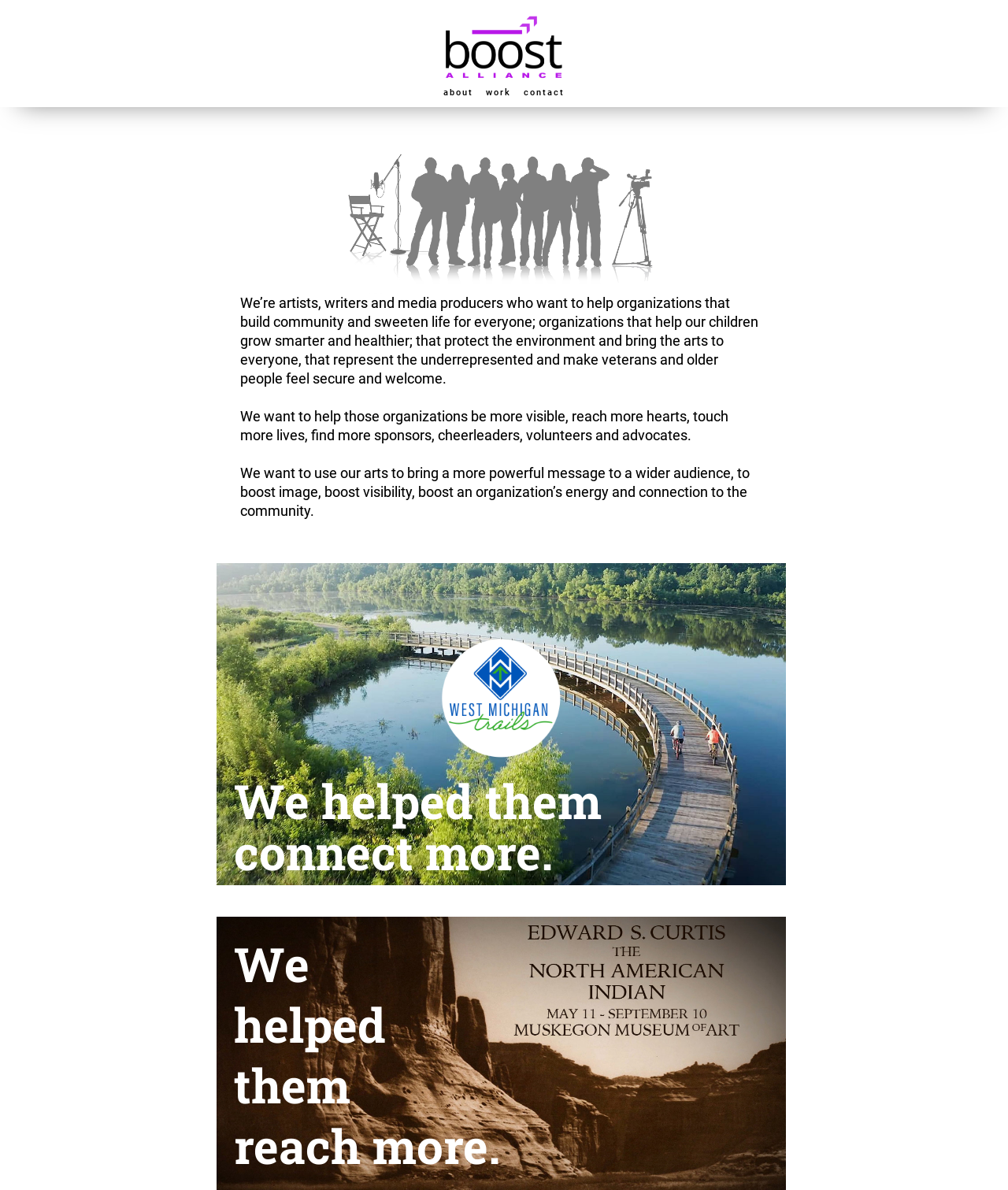From the webpage screenshot, predict the bounding box of the UI element that matches this description: "contact".

[0.513, 0.066, 0.566, 0.09]